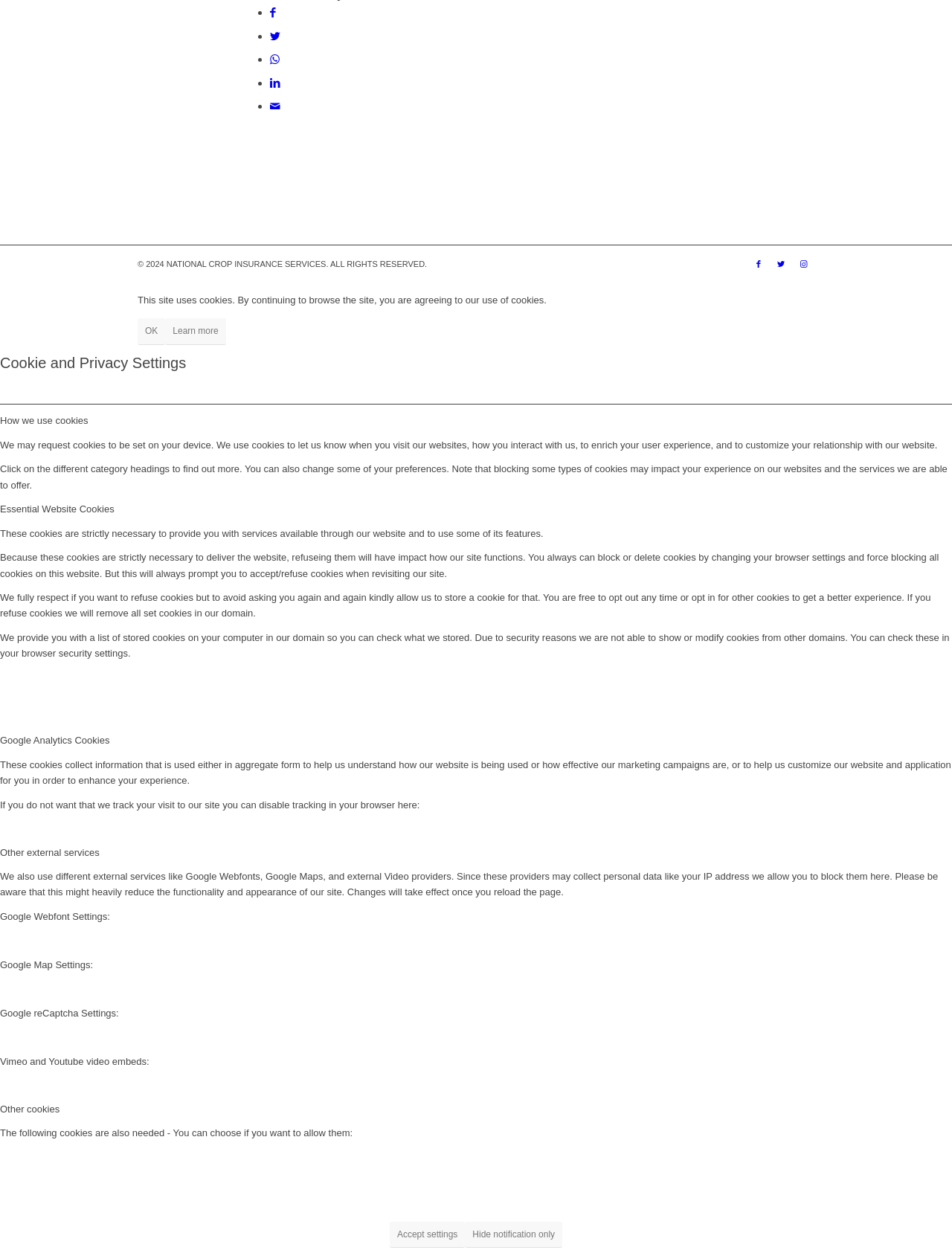Provide the bounding box coordinates of the HTML element this sentence describes: "Other cookies". The bounding box coordinates consist of four float numbers between 0 and 1, i.e., [left, top, right, bottom].

[0.0, 0.881, 1.0, 0.894]